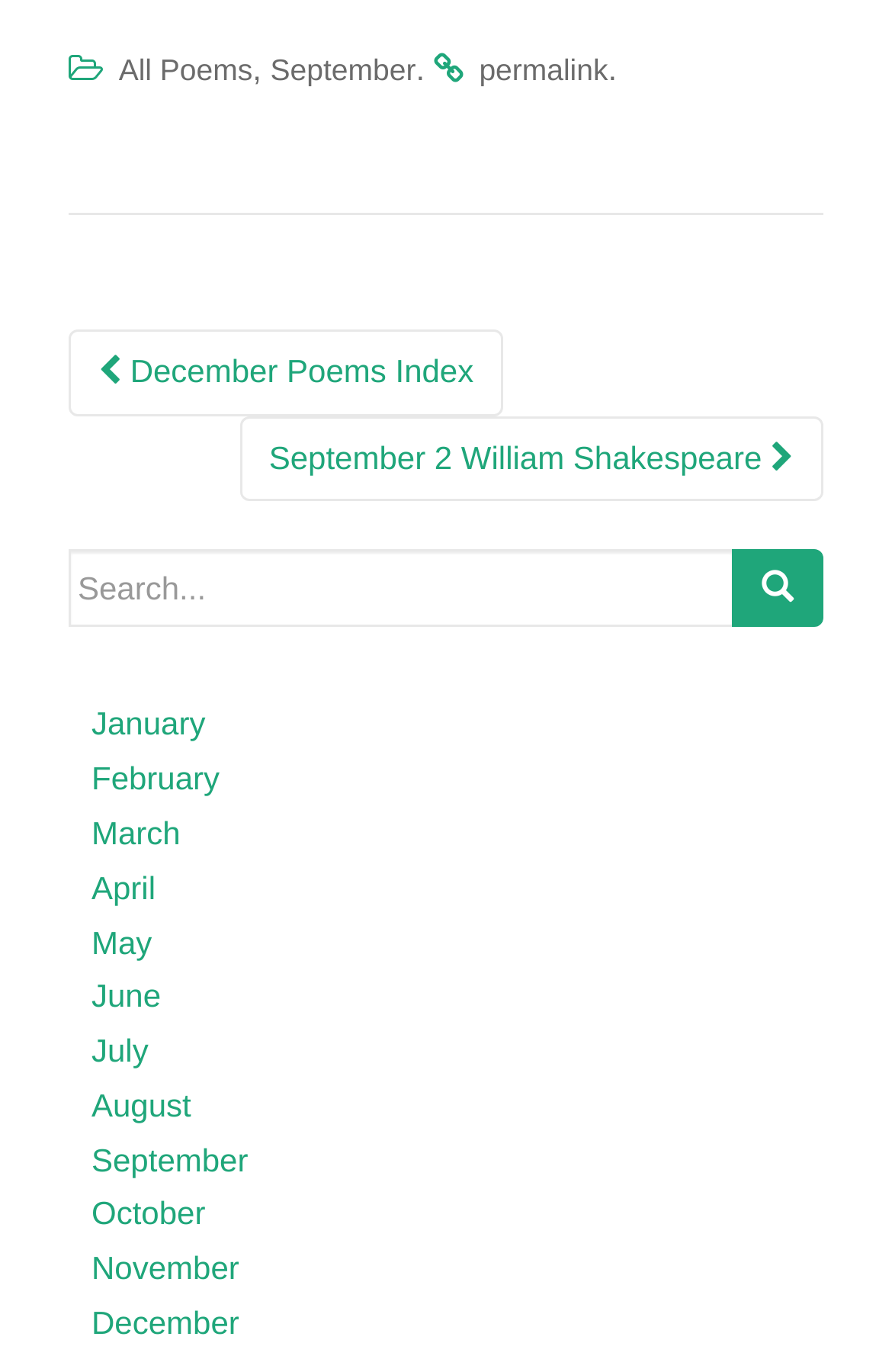How many links are in the footer section?
Please analyze the image and answer the question with as much detail as possible.

I looked at the footer section and counted the number of link elements, finding 4 links: 'All Poems', 'September', 'permalink', and a separator.